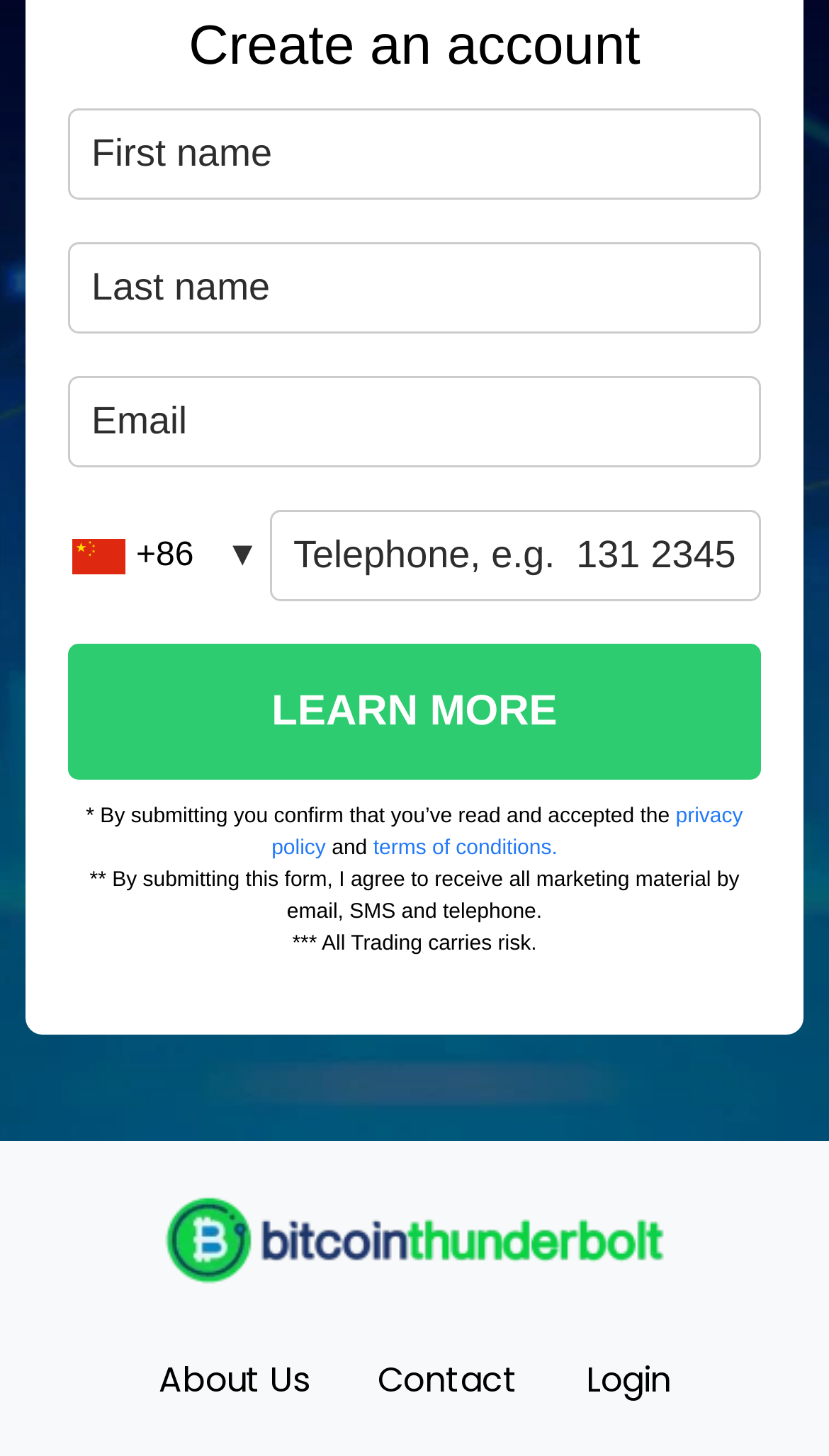Please locate the bounding box coordinates of the element that should be clicked to achieve the given instruction: "Click LEARN MORE button".

[0.082, 0.443, 0.918, 0.536]